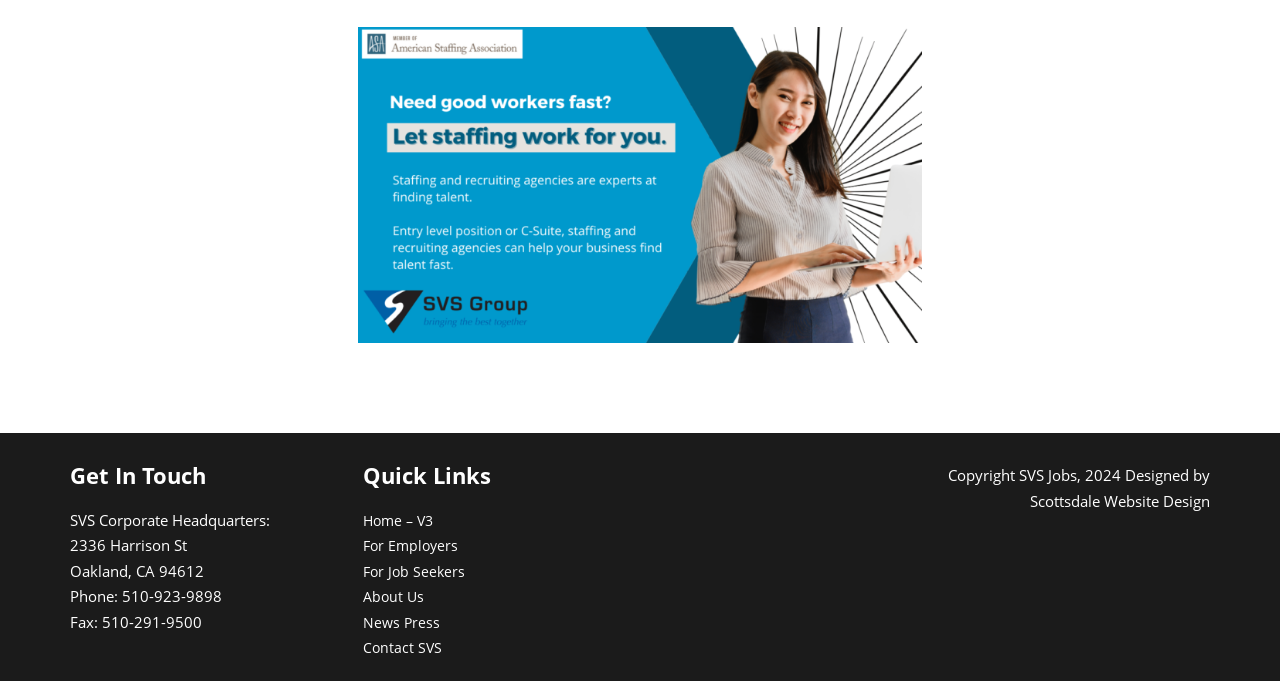Please provide the bounding box coordinates for the element that needs to be clicked to perform the instruction: "Visit Home page". The coordinates must consist of four float numbers between 0 and 1, formatted as [left, top, right, bottom].

[0.283, 0.75, 0.338, 0.778]